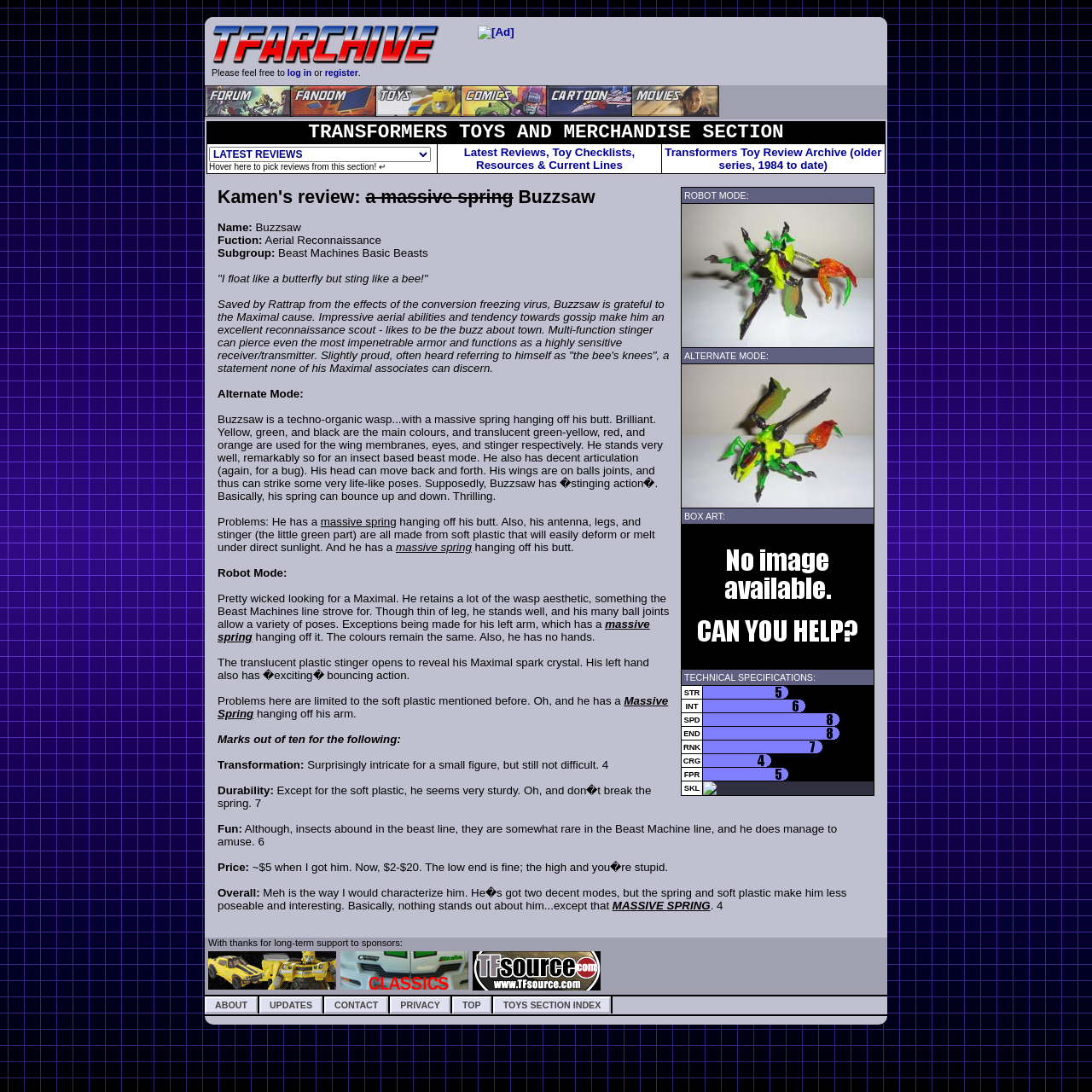Please answer the following question using a single word or phrase: 
What is the purpose of the combobox in the 'LATEST REVIEWS' section?

To pick reviews